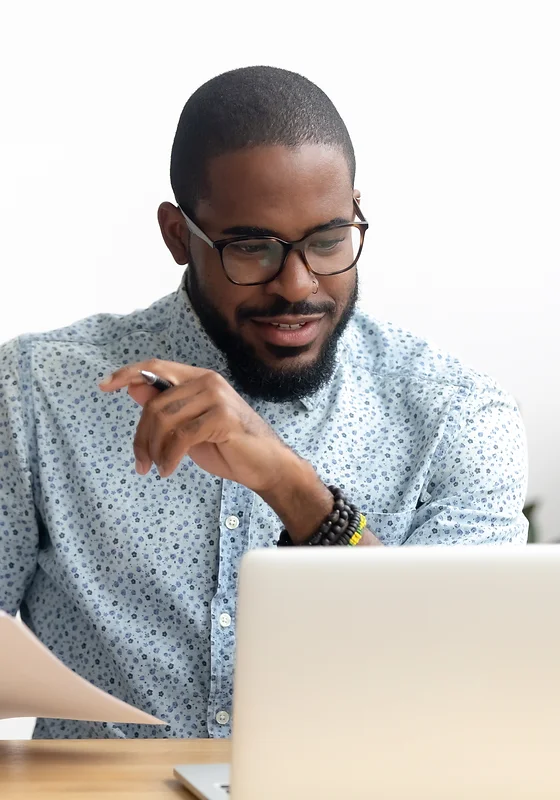Using a single word or phrase, answer the following question: 
What is the man holding in one hand?

a piece of paper